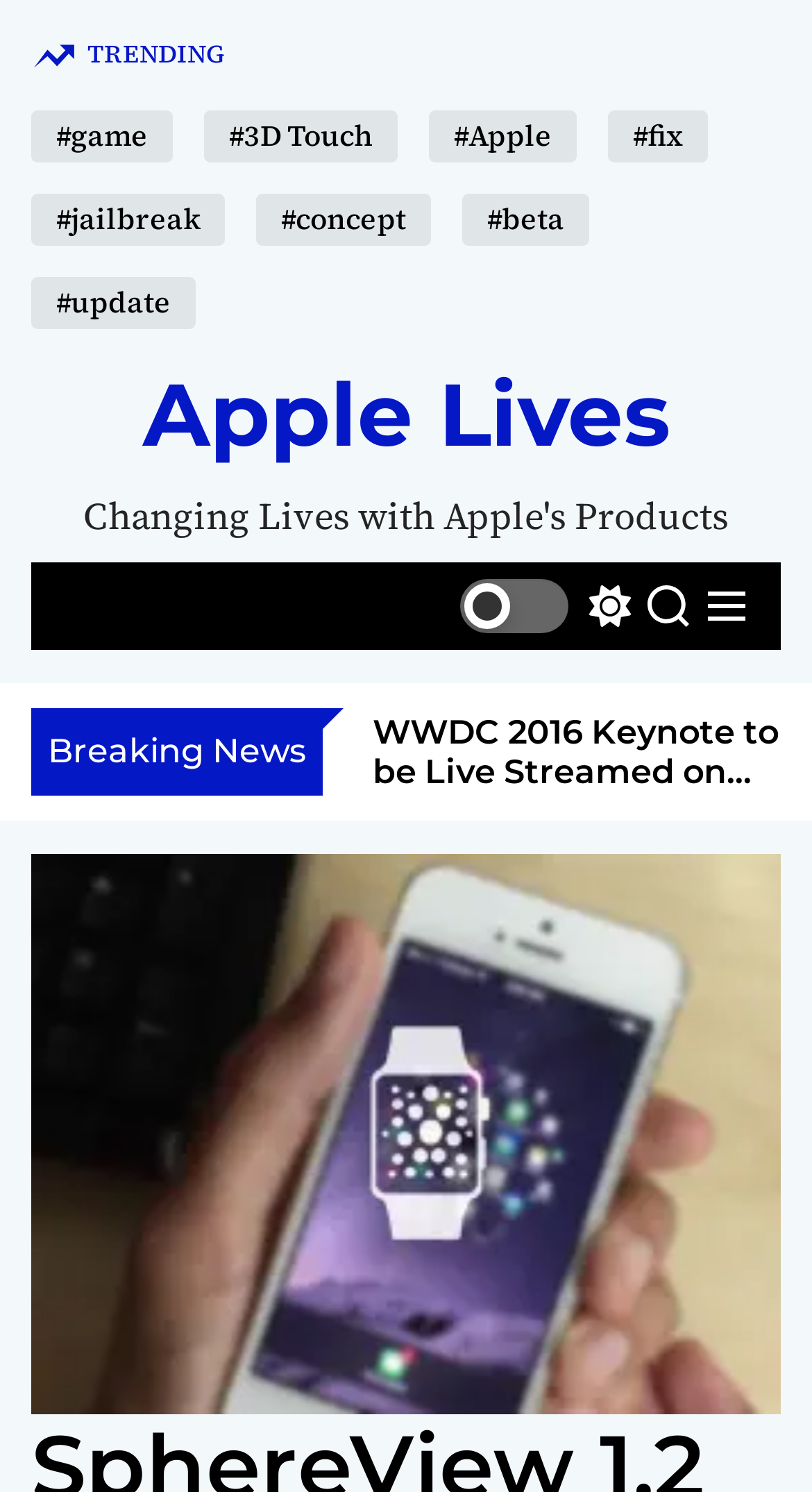Please find the bounding box coordinates of the element that must be clicked to perform the given instruction: "Search for something". The coordinates should be four float numbers from 0 to 1, i.e., [left, top, right, bottom].

[0.797, 0.392, 0.849, 0.42]